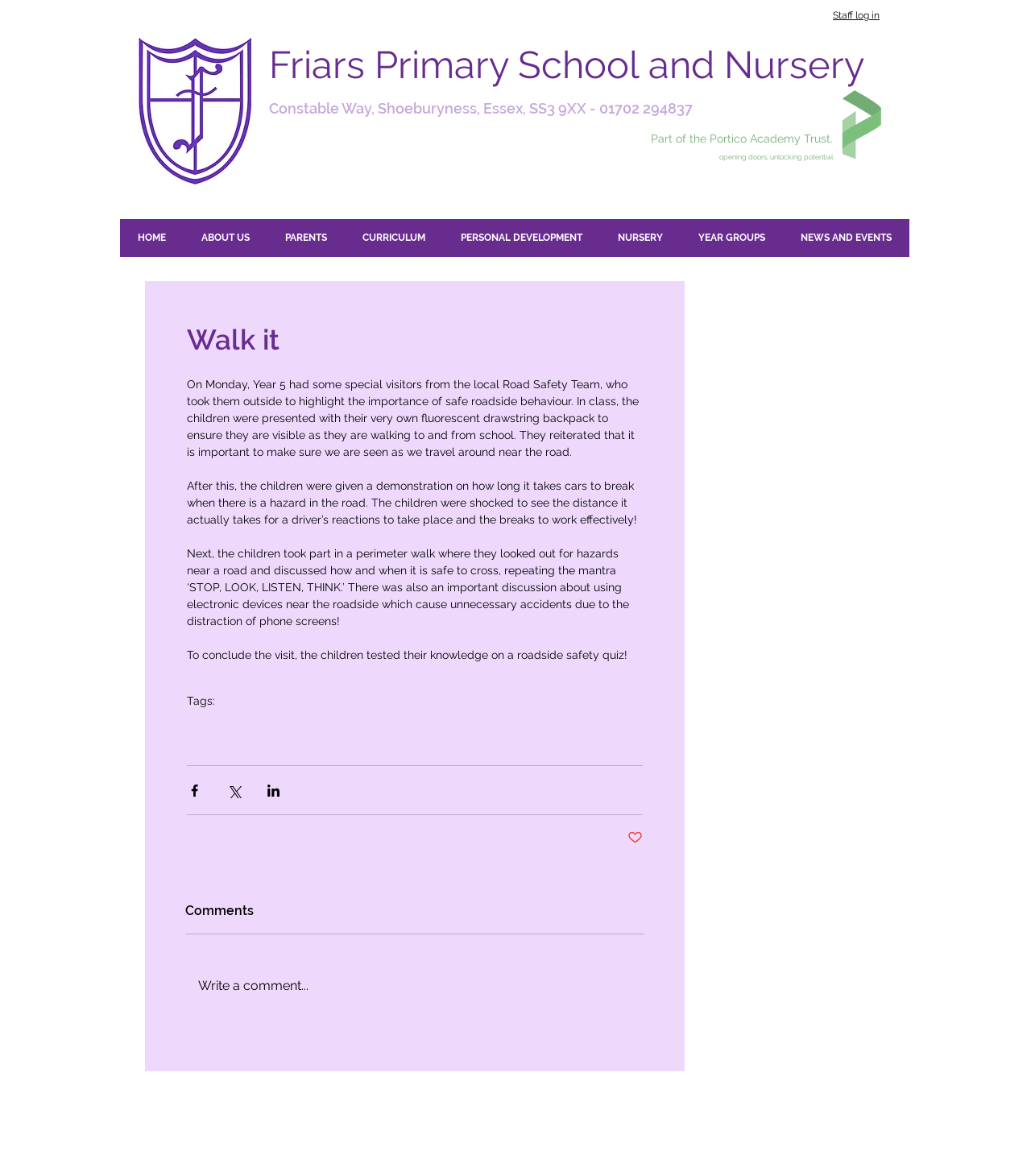Specify the bounding box coordinates of the element's region that should be clicked to achieve the following instruction: "Go to the home page". The bounding box coordinates consist of four float numbers between 0 and 1, in the format [left, top, right, bottom].

[0.116, 0.186, 0.178, 0.218]